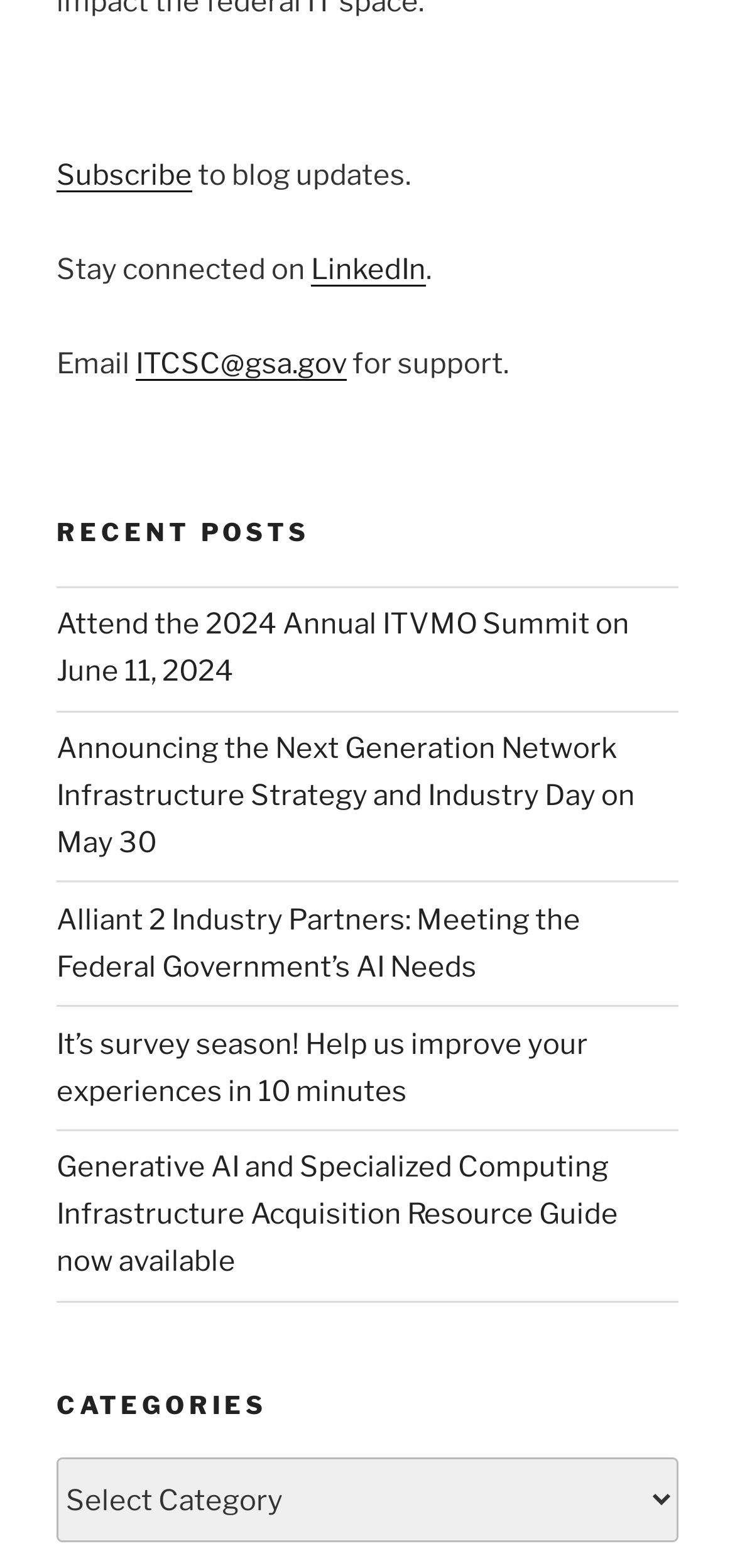Given the description "ITCSC@gsa.gov", provide the bounding box coordinates of the corresponding UI element.

[0.185, 0.221, 0.472, 0.243]